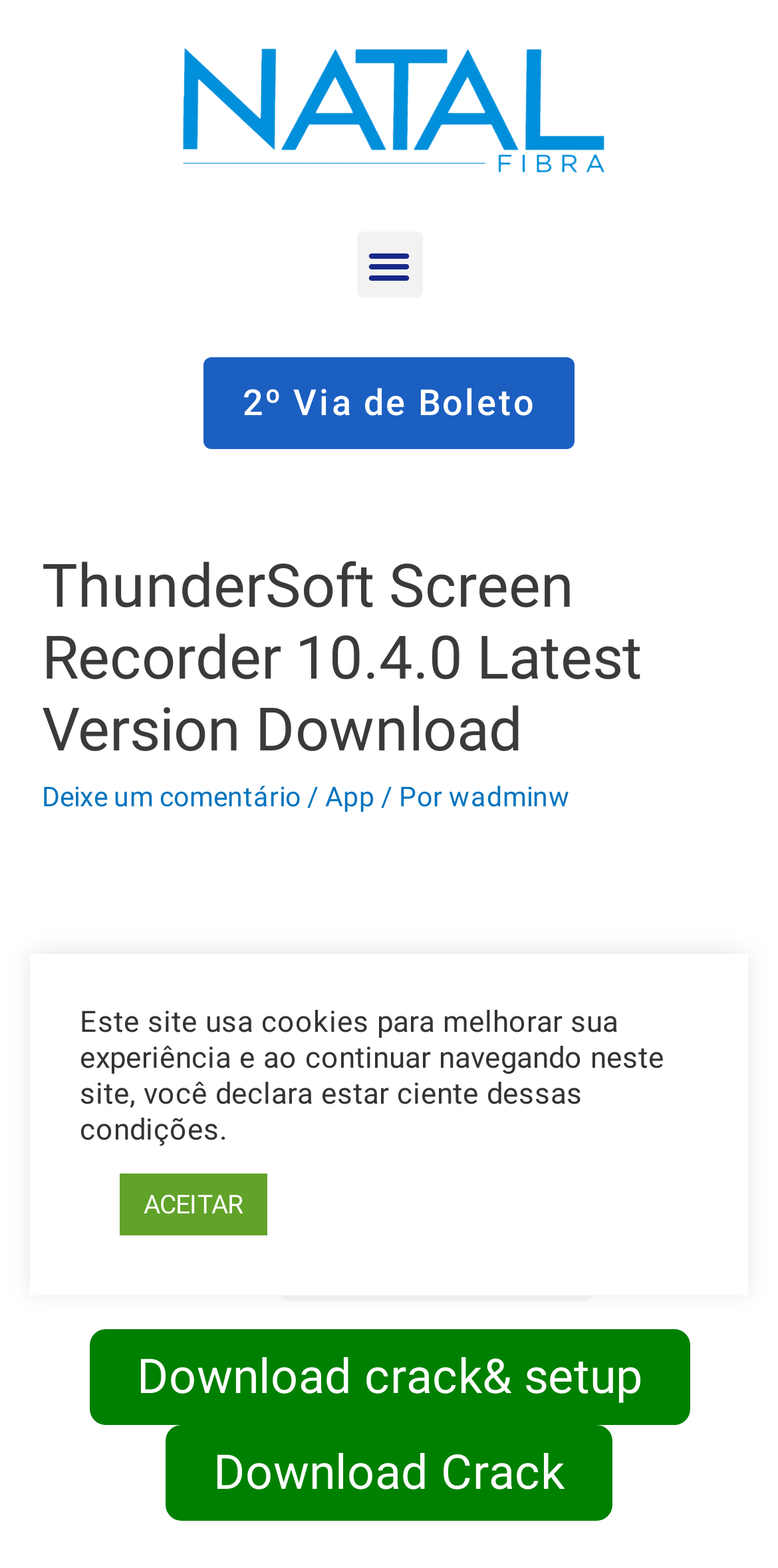Respond with a single word or short phrase to the following question: 
How many links are there in the header section?

4